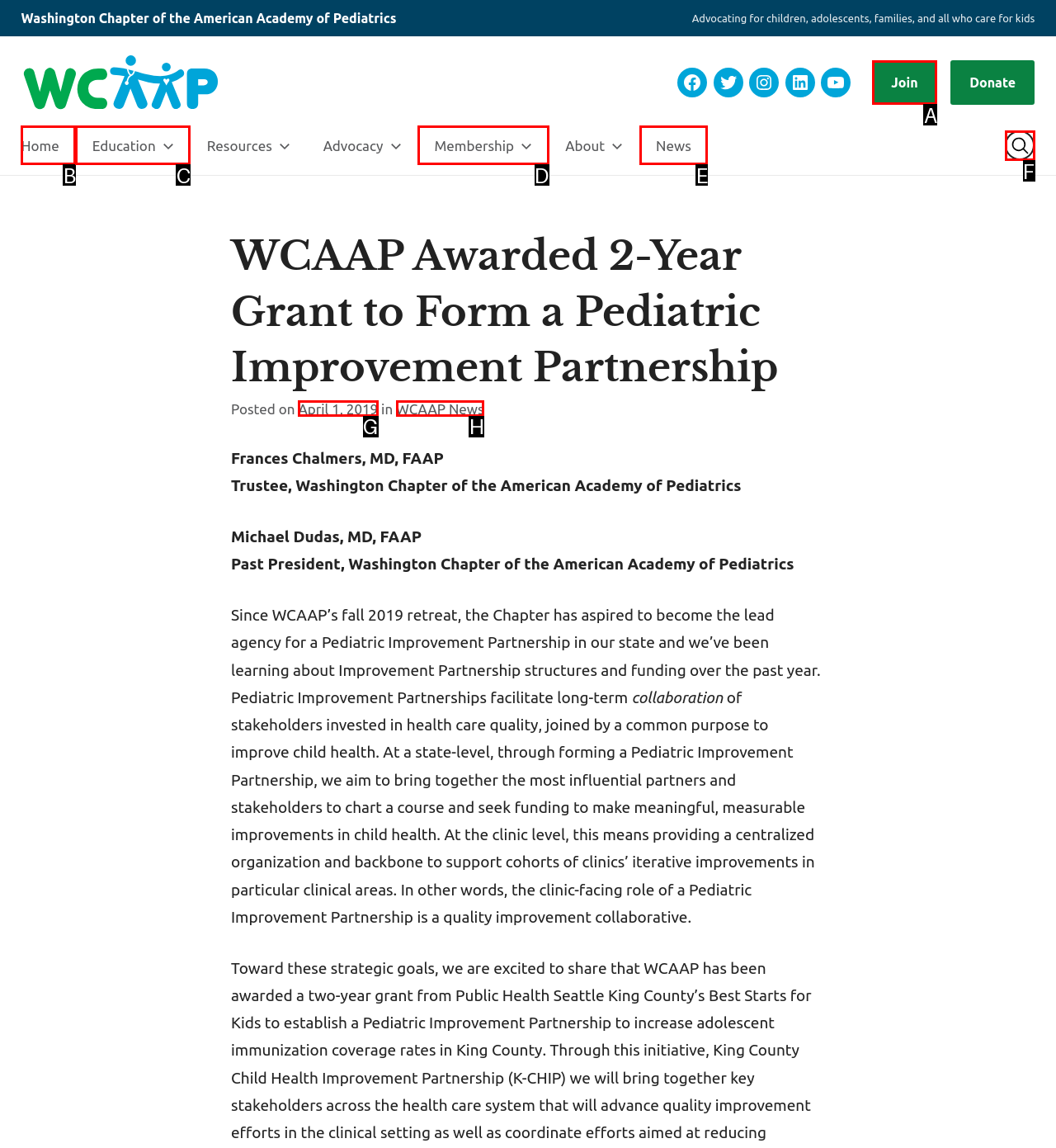Which UI element should you click on to achieve the following task: Search the site? Provide the letter of the correct option.

F